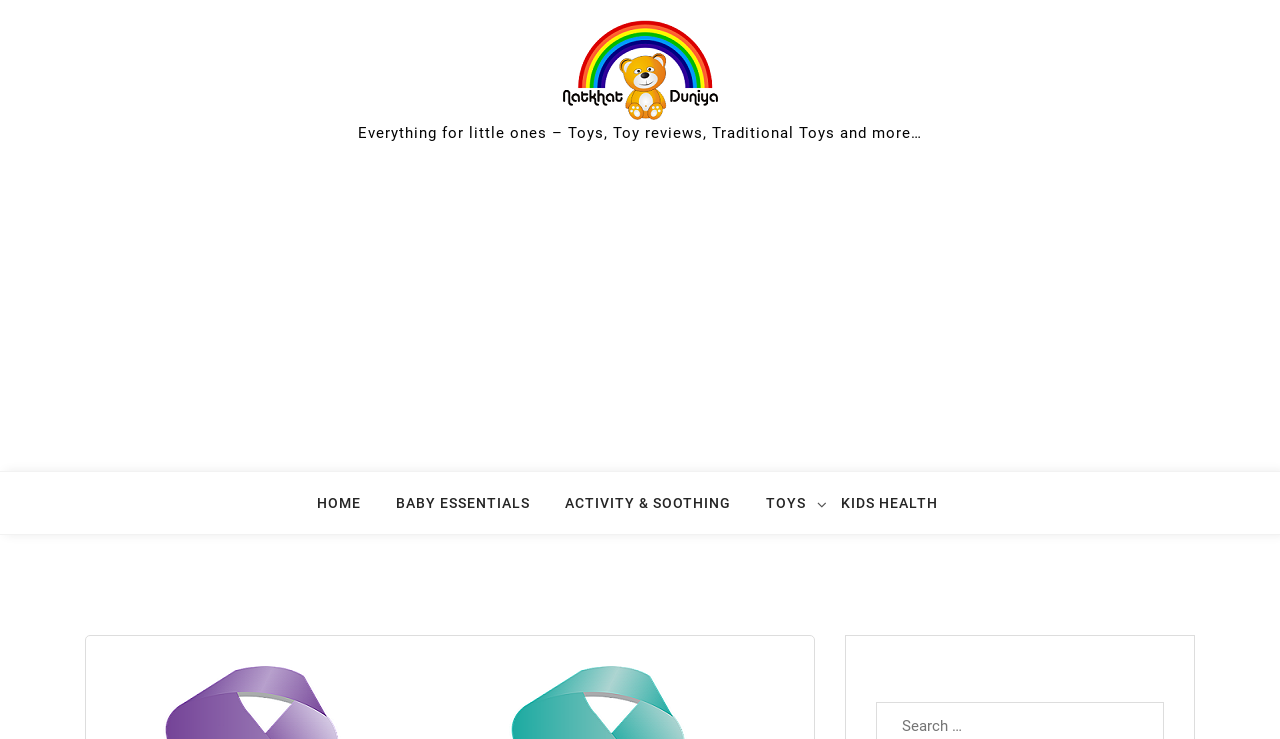Locate the UI element described as follows: "aria-label="Advertisement" name="aswift_1" title="Advertisement"". Return the bounding box coordinates as four float numbers between 0 and 1 in the order [left, top, right, bottom].

[0.031, 0.231, 0.969, 0.61]